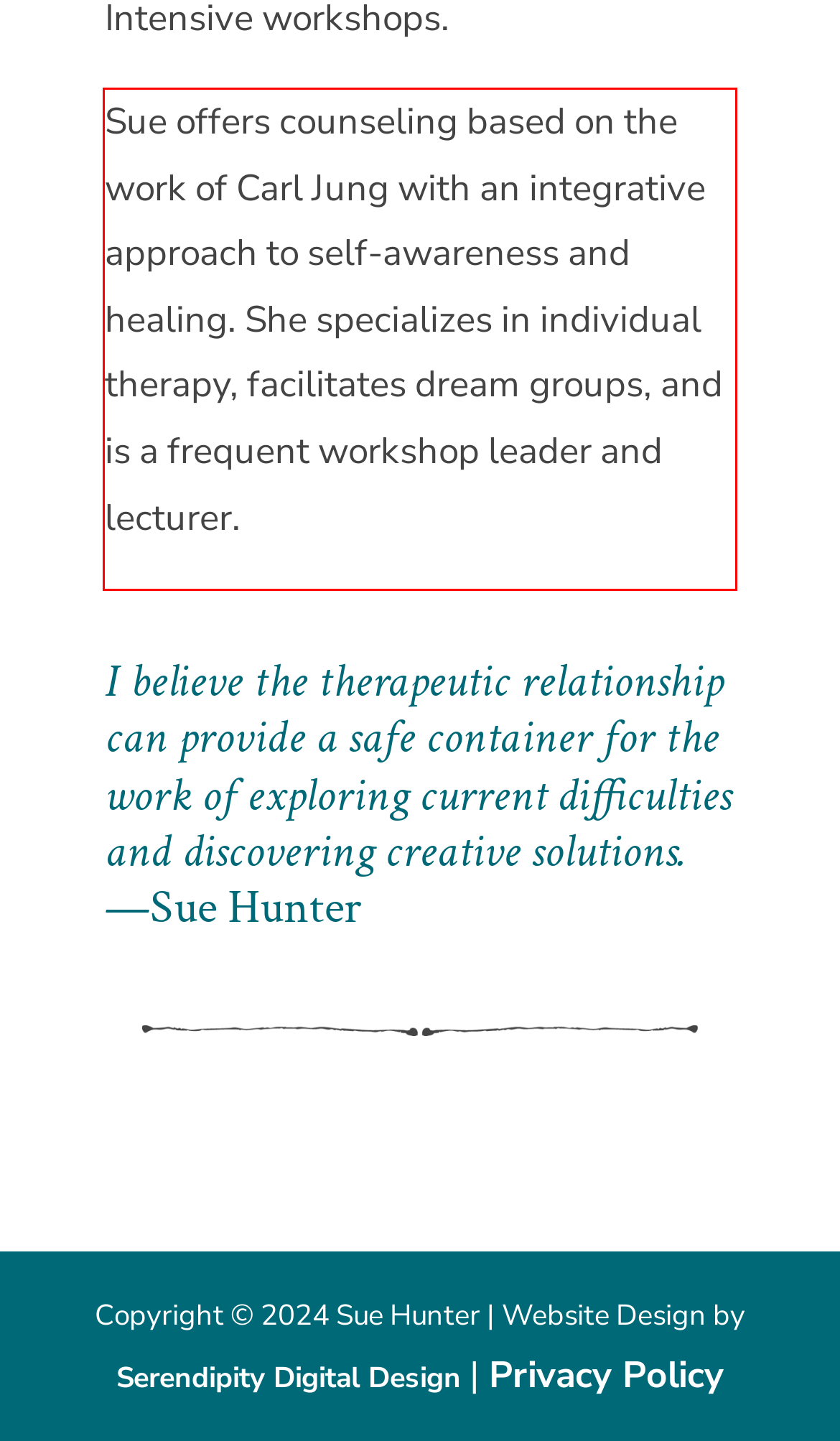With the provided screenshot of a webpage, locate the red bounding box and perform OCR to extract the text content inside it.

Sue offers counseling based on the work of Carl Jung with an integrative approach to self-awareness and healing. She specializes in individual therapy, facilitates dream groups, and is a frequent workshop leader and lecturer.